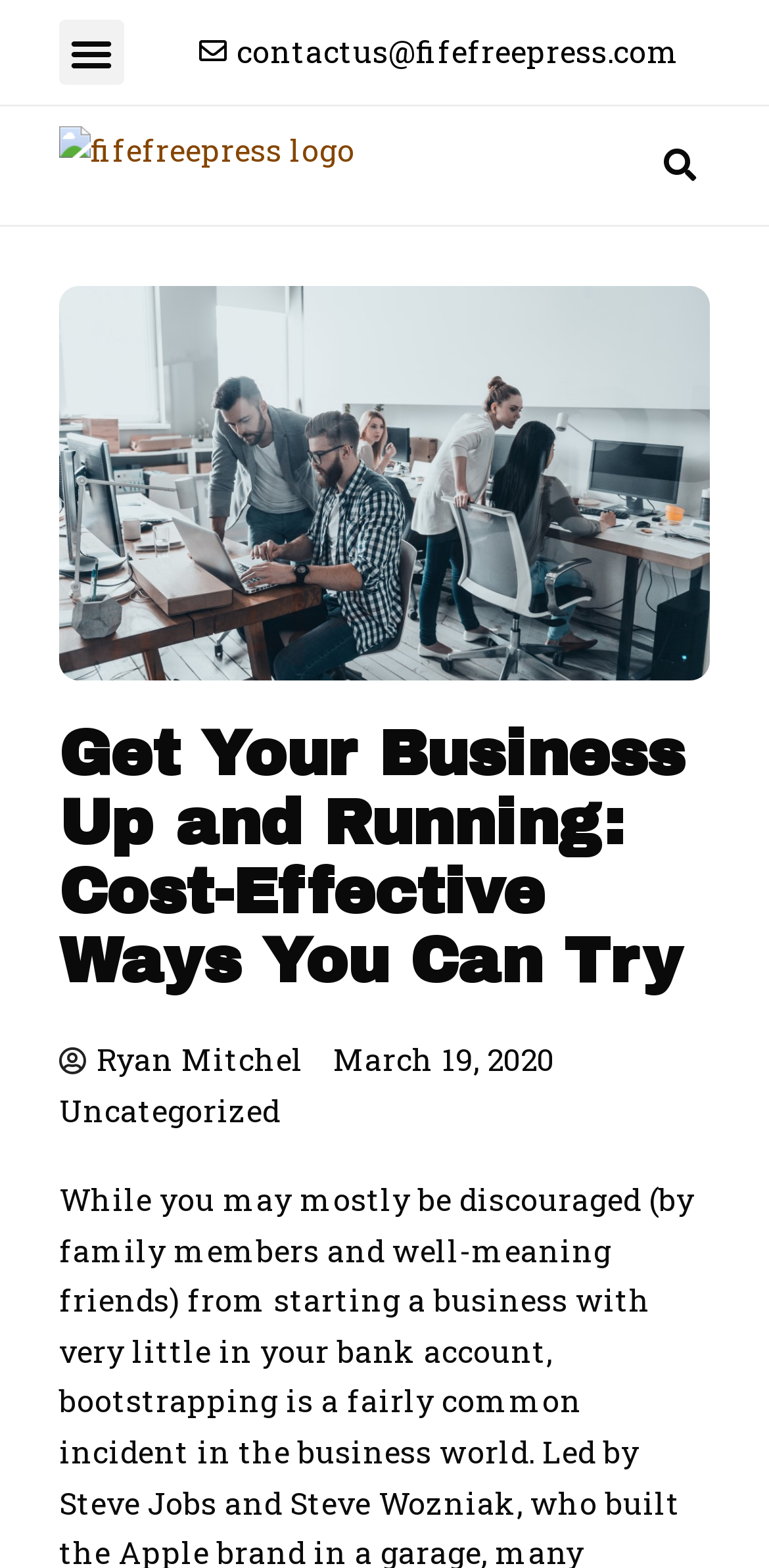Please find and generate the text of the main header of the webpage.

Get Your Business Up and Running: Cost-Effective Ways You Can Try